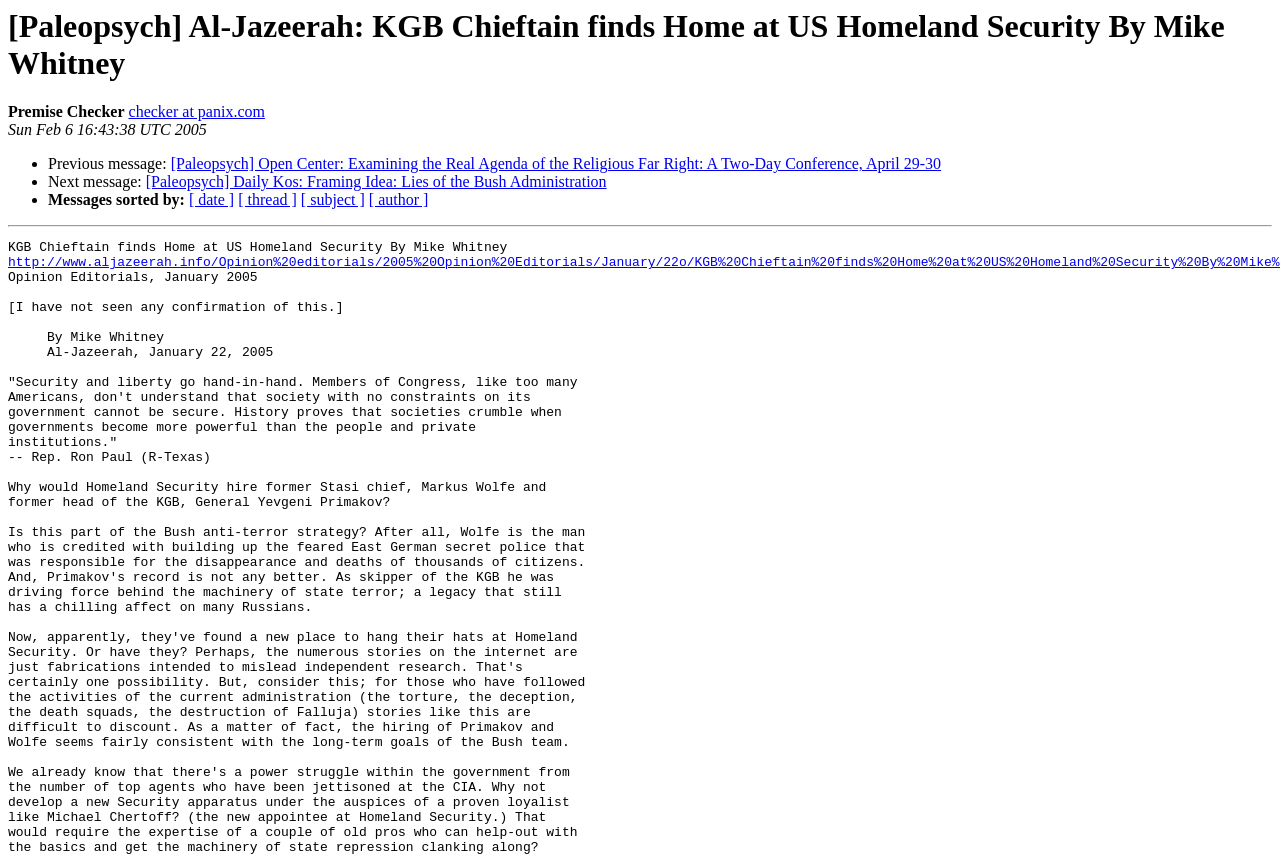Pinpoint the bounding box coordinates of the clickable area necessary to execute the following instruction: "Check the previous message". The coordinates should be given as four float numbers between 0 and 1, namely [left, top, right, bottom].

[0.038, 0.18, 0.133, 0.2]